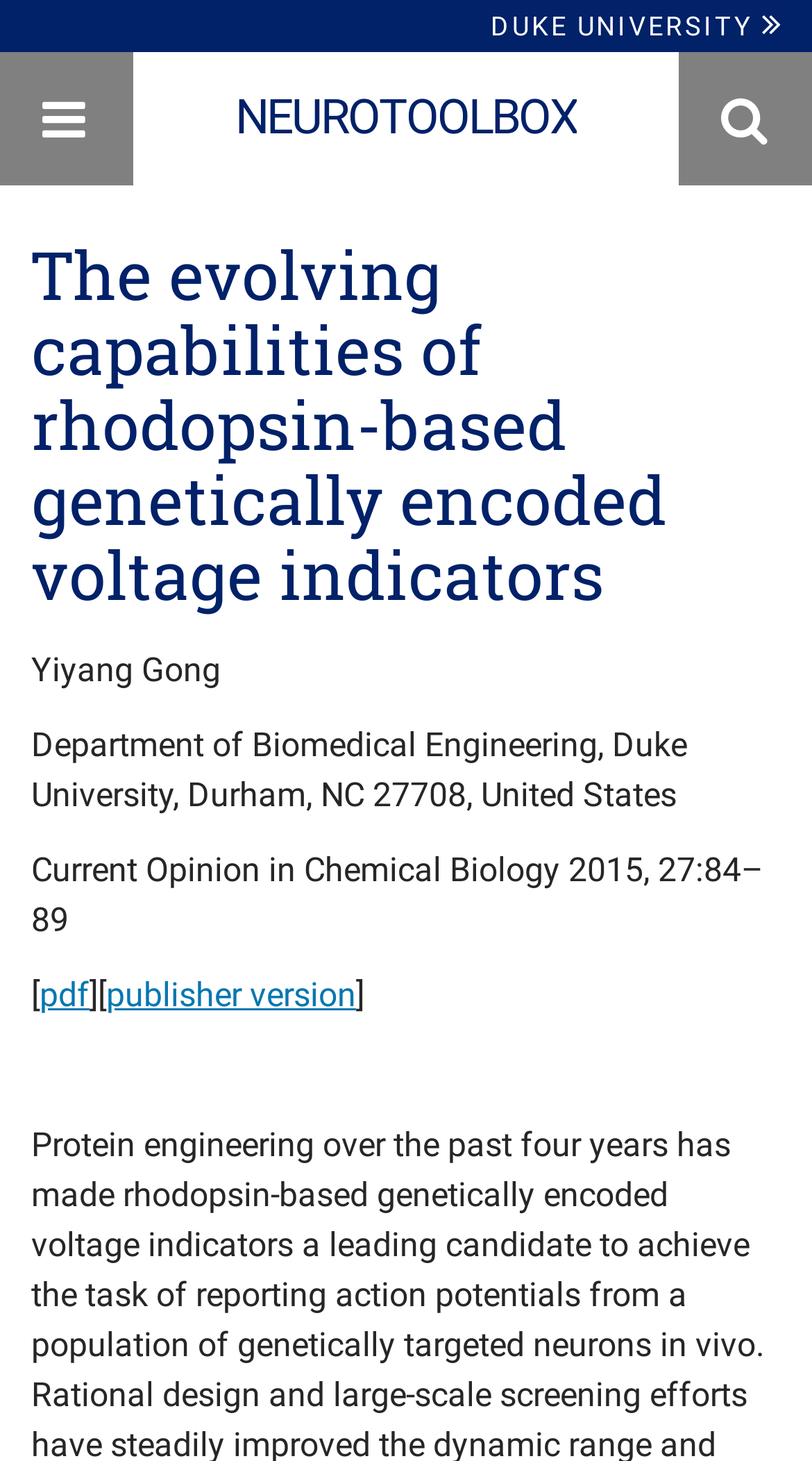Generate a comprehensive description of the contents of the webpage.

The webpage appears to be a research article or publication page. At the top, there is a navigation link "Jump to navigation" on the left side, and a link to "DUKE UNIVERSITY" on the right side, with a smaller link to "NEUROTOOLBOX" positioned above it. 

On the top-right corner, there are two icons, represented by '\uf0c9' and '\uf002', which may be social media or sharing links. 

Below these elements, the main content of the page begins with a heading that reads "The evolving capabilities of rhodopsin-based genetically encoded voltage indicators". This heading is followed by the author's name, "Yiyang Gong", and their affiliation, "Department of Biomedical Engineering, Duke University, Durham, NC 27708, United States". 

Further down, there is a publication information section that includes the journal name, "Current Opinion in Chemical Biology", and the publication year, "2015", along with the page numbers, "27:84–89". 

To the right of the publication information, there are two links: one labeled "pdf" and another labeled "publisher version", with a bracket in between. The page ends with a non-breaking space character, '\xa0'.